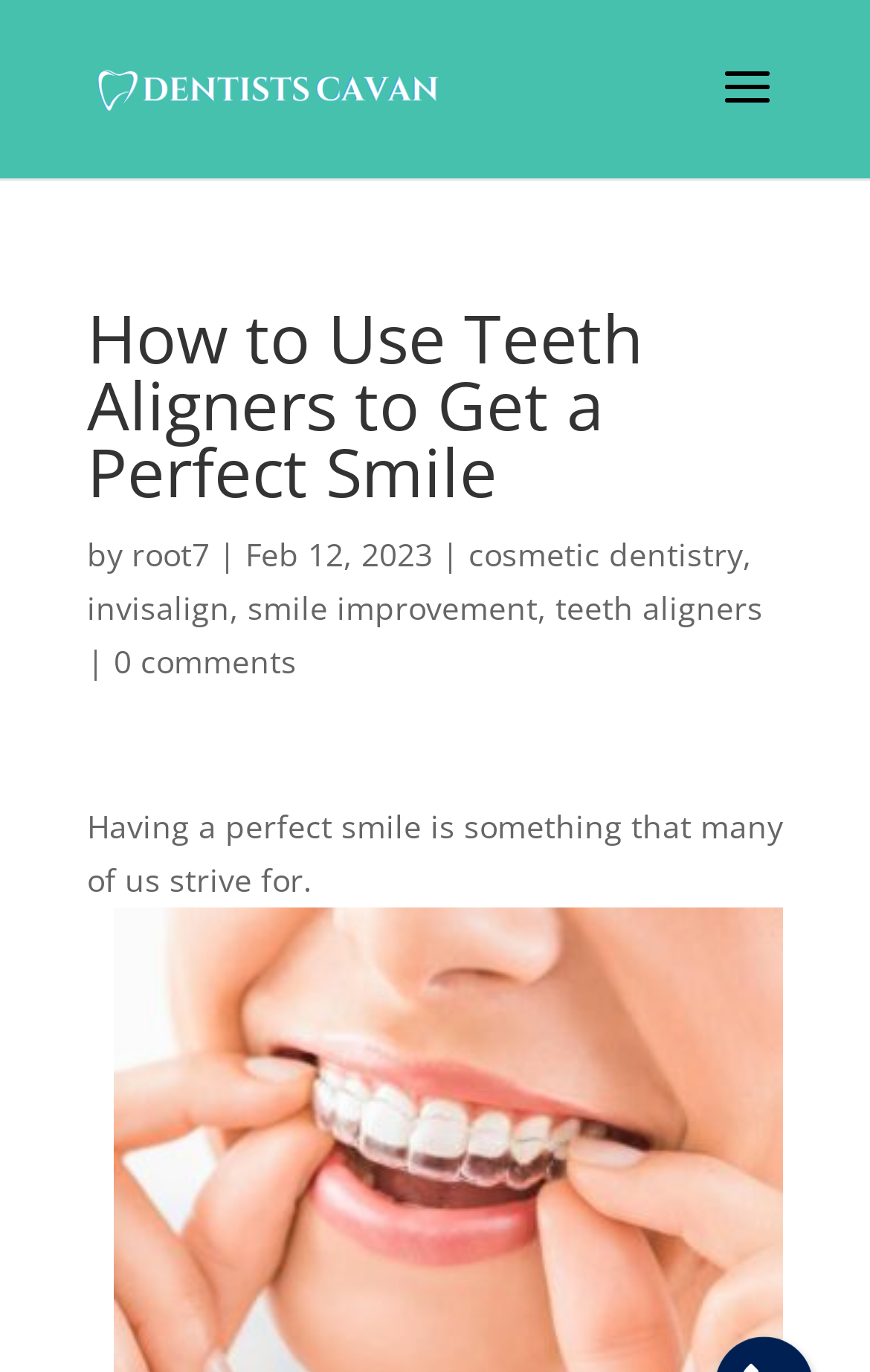Utilize the details in the image to give a detailed response to the question: What is the name of the dentist?

The name of the dentist can be found in the top-left corner of the webpage, where it says 'Dentists Cavan' in a link format.